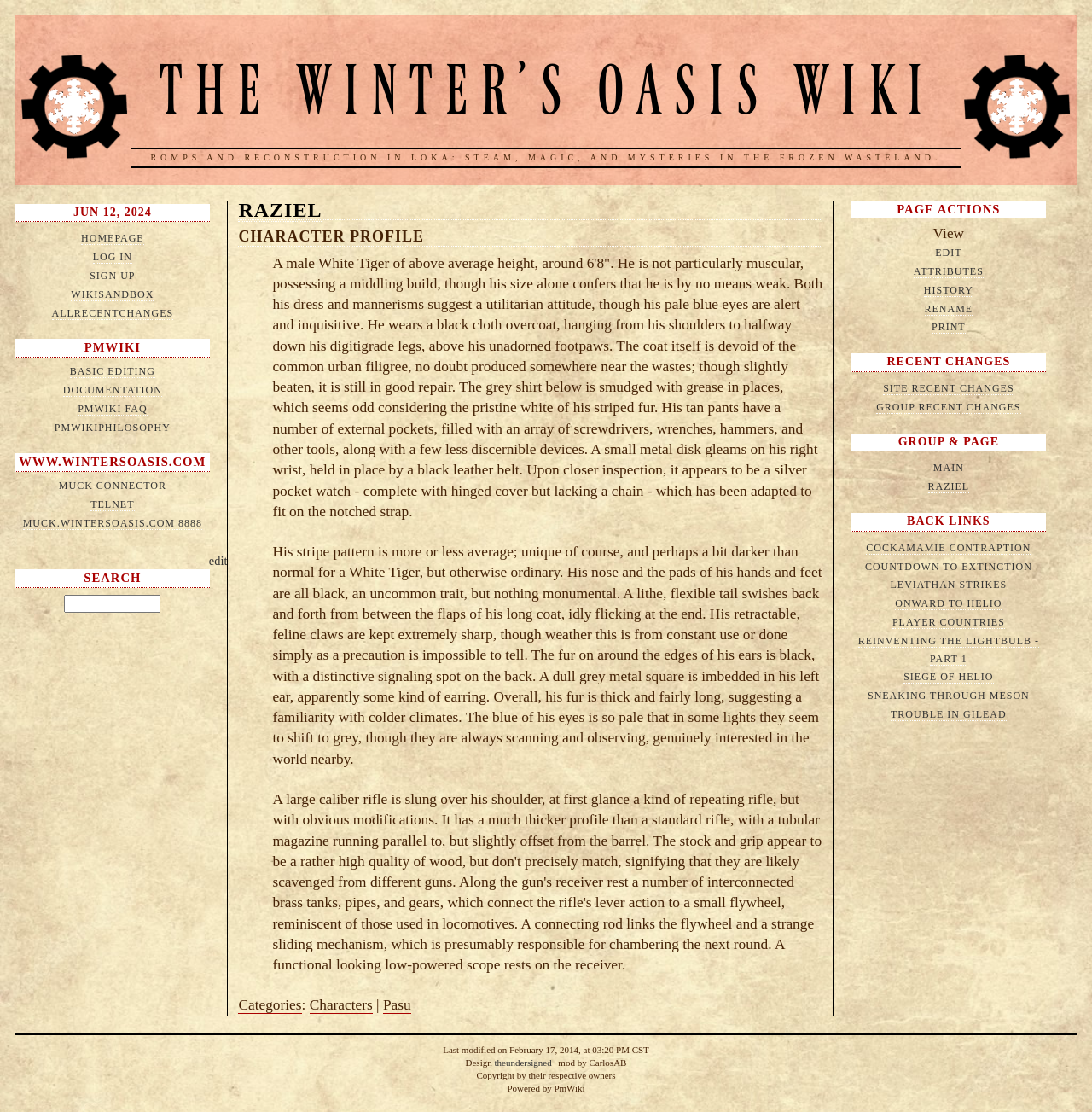Specify the bounding box coordinates of the area that needs to be clicked to achieve the following instruction: "Search for something".

[0.077, 0.514, 0.129, 0.526]